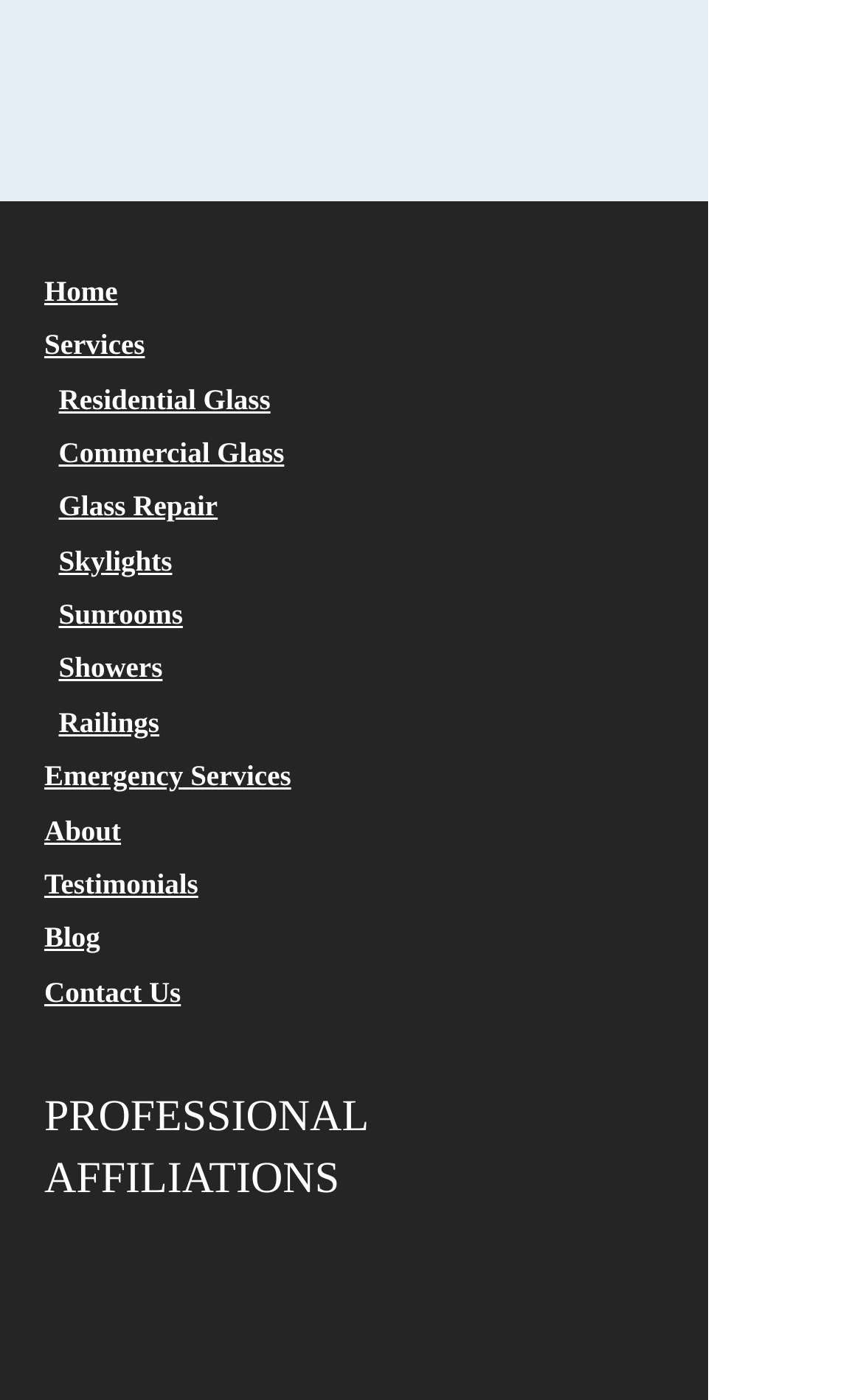Find the bounding box coordinates of the element I should click to carry out the following instruction: "go to capstone".

None